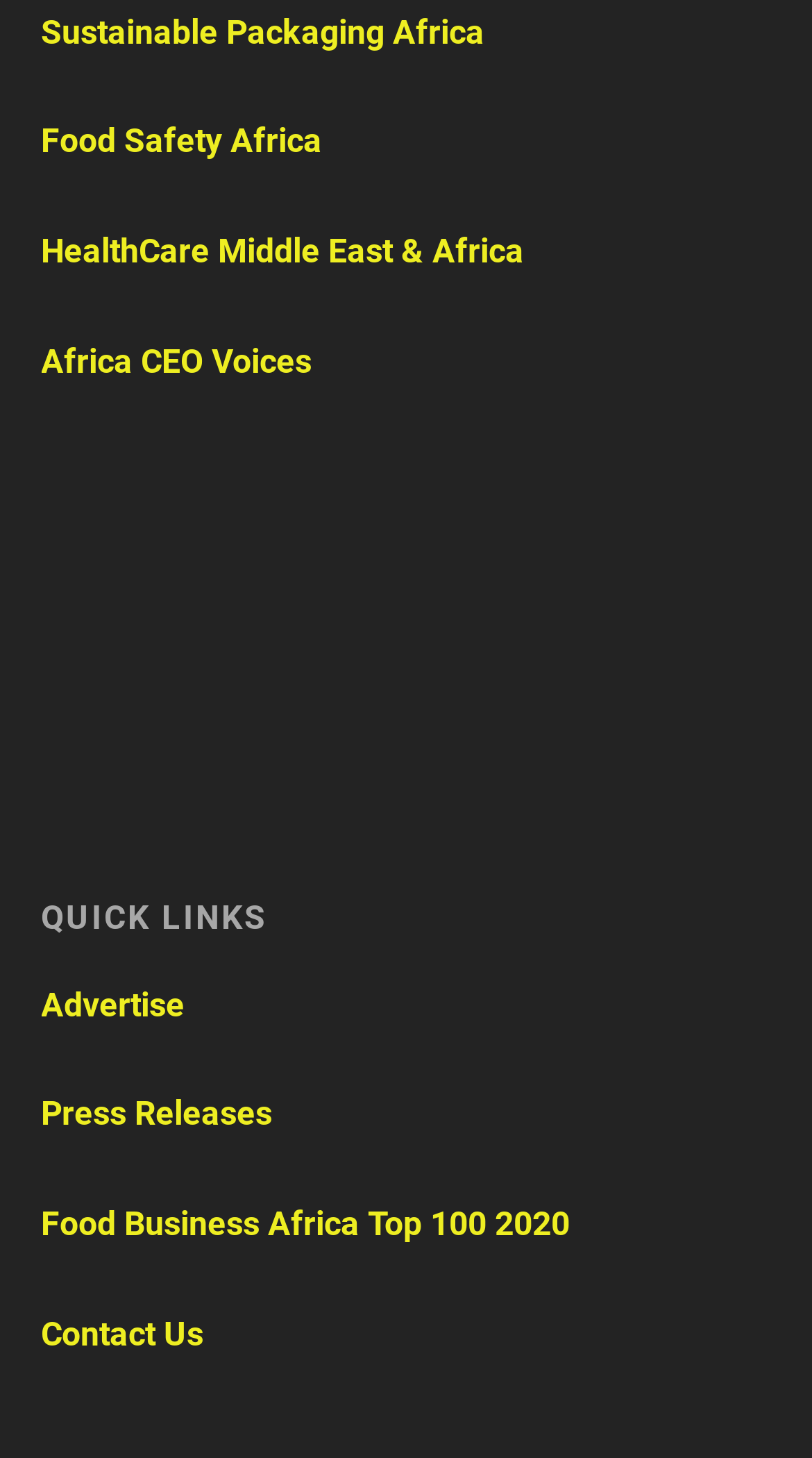Find the bounding box coordinates of the element to click in order to complete the given instruction: "explore HealthCare Middle East & Africa."

[0.05, 0.159, 0.645, 0.186]